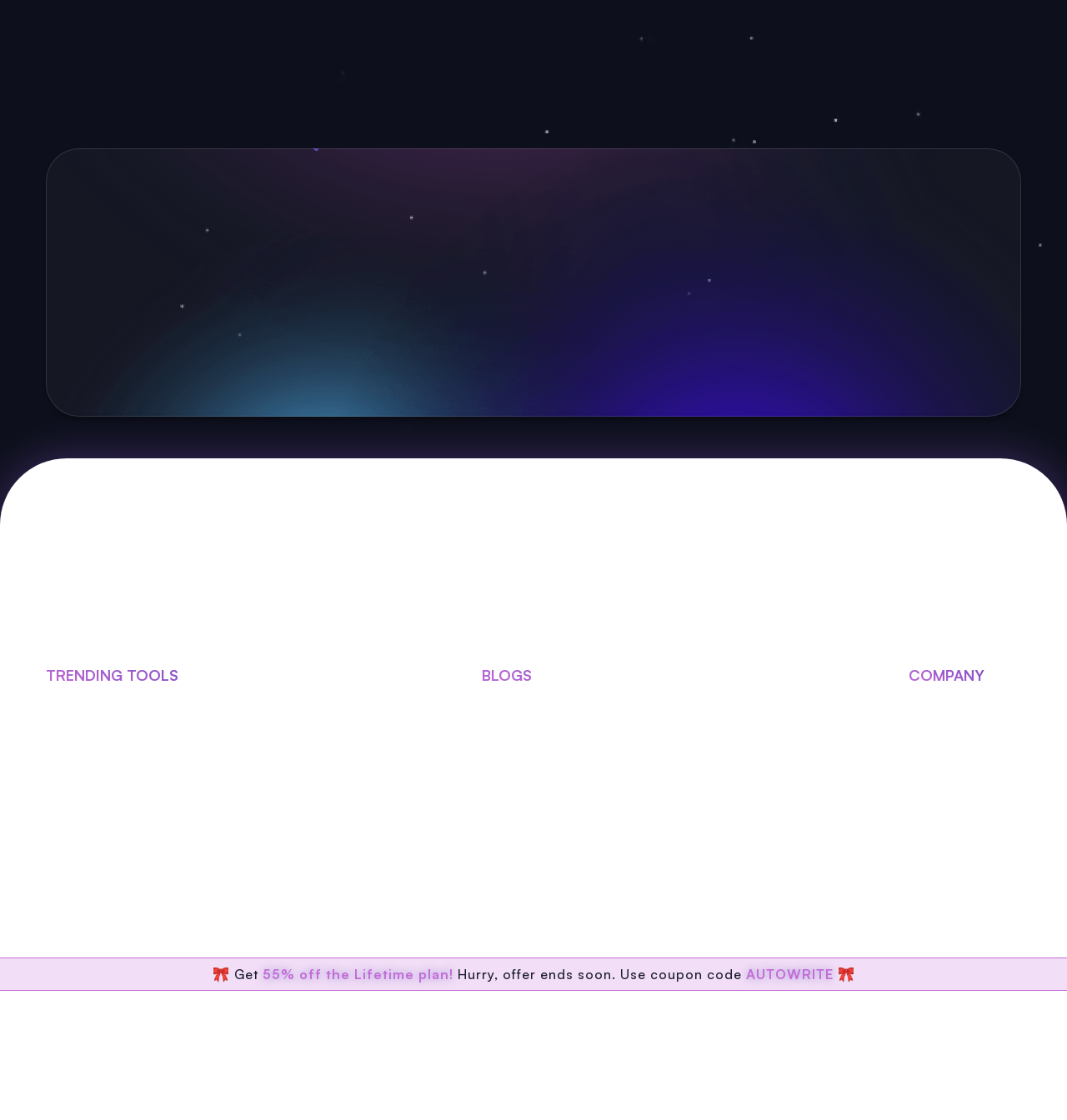Please reply with a single word or brief phrase to the question: 
What is the name of the AI-powered platform?

Assignment GPT